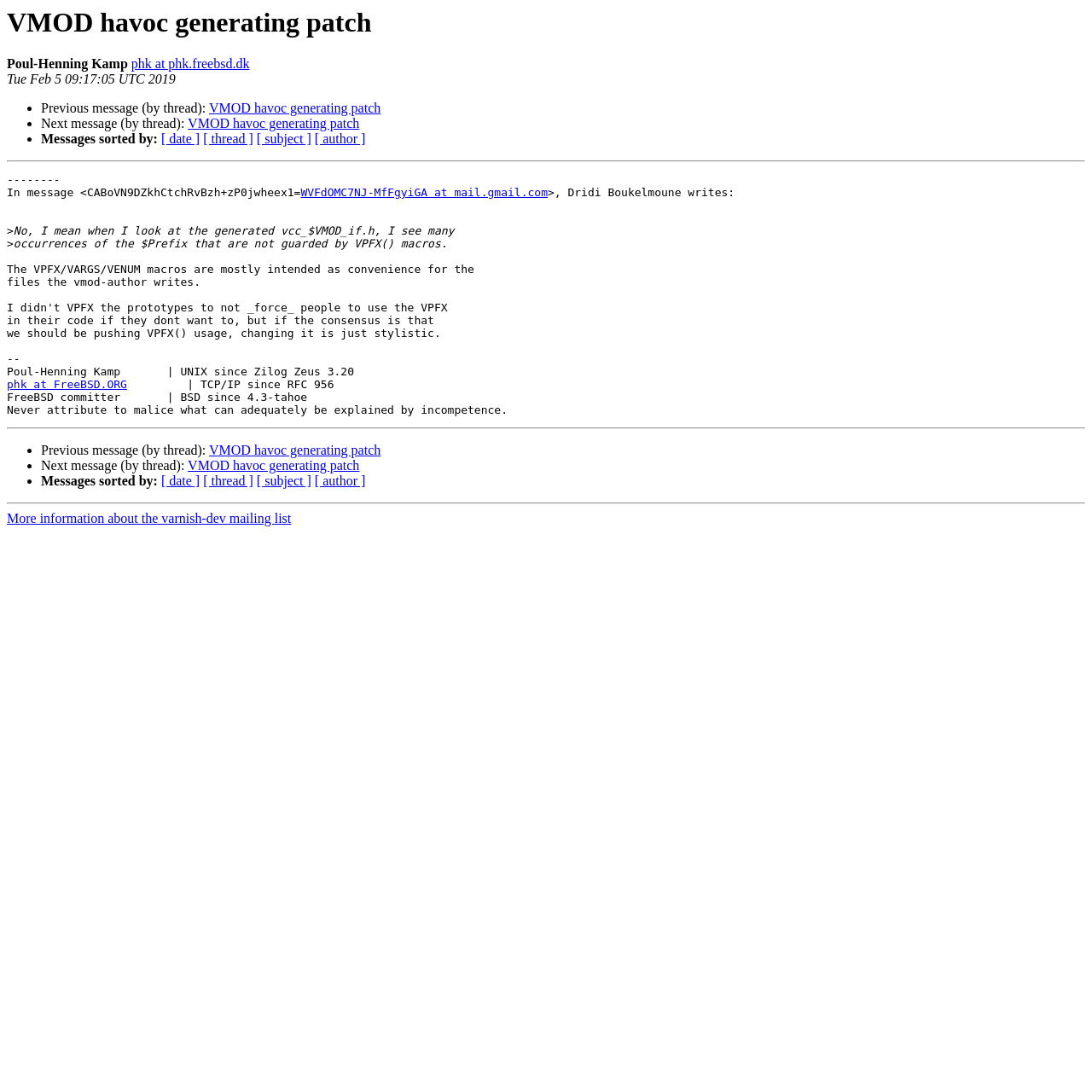What is the main heading of this webpage? Please extract and provide it.

VMOD havoc generating patch